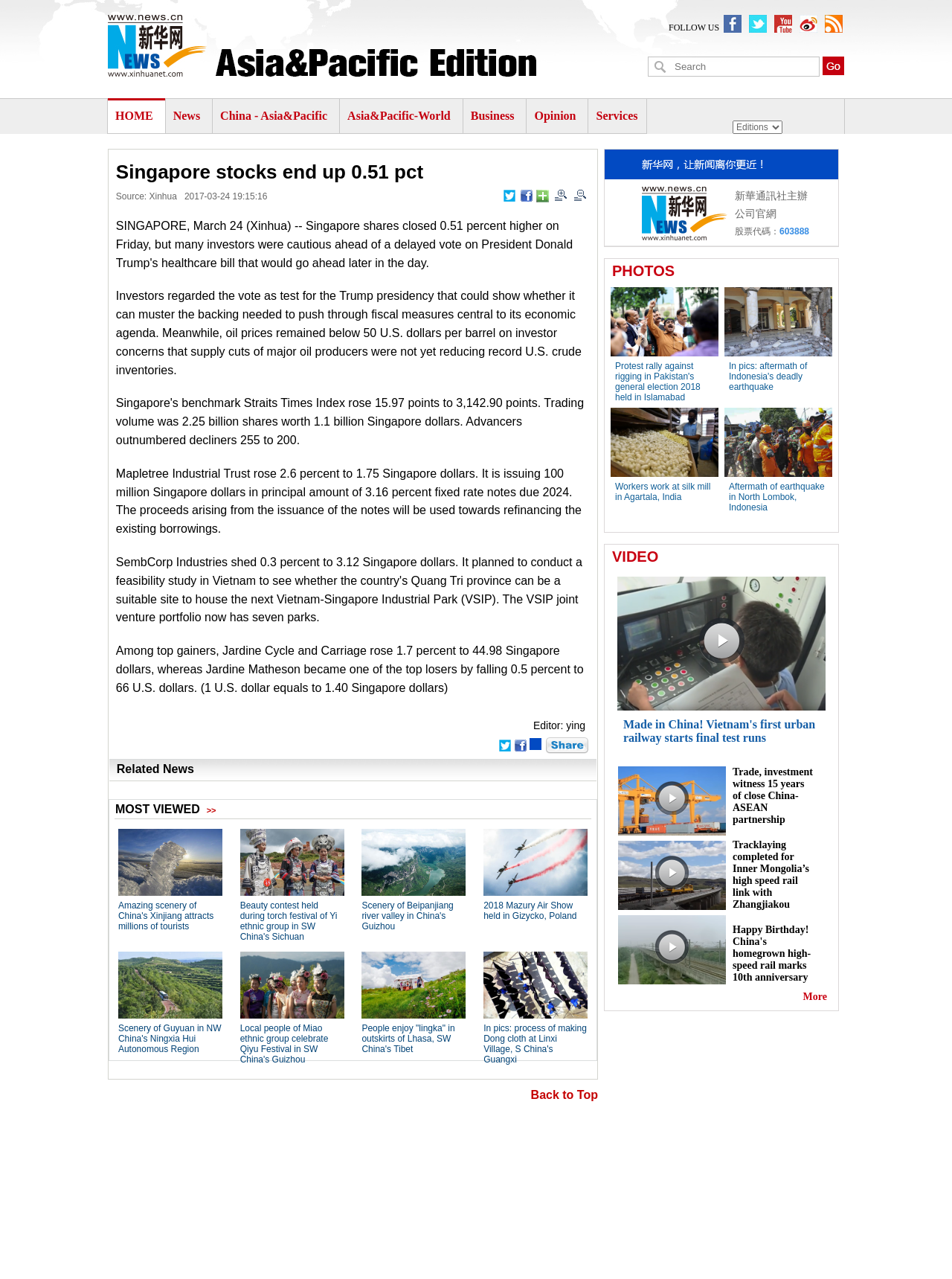Locate the bounding box coordinates of the element that should be clicked to fulfill the instruction: "Follow Xinhua on Facebook".

[0.76, 0.012, 0.779, 0.026]